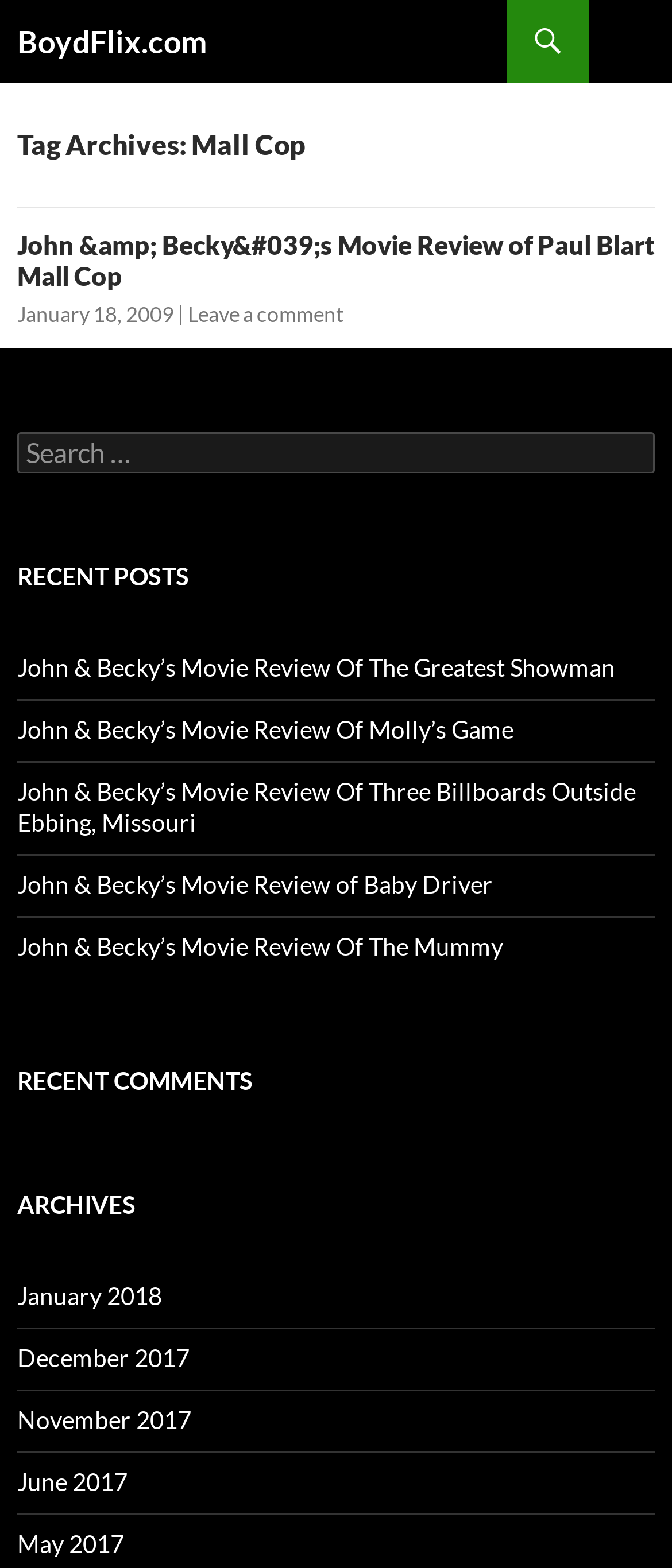Pinpoint the bounding box coordinates of the clickable element to carry out the following instruction: "Read John & Becky's movie review of Paul Blart Mall Cop."

[0.026, 0.146, 0.974, 0.186]